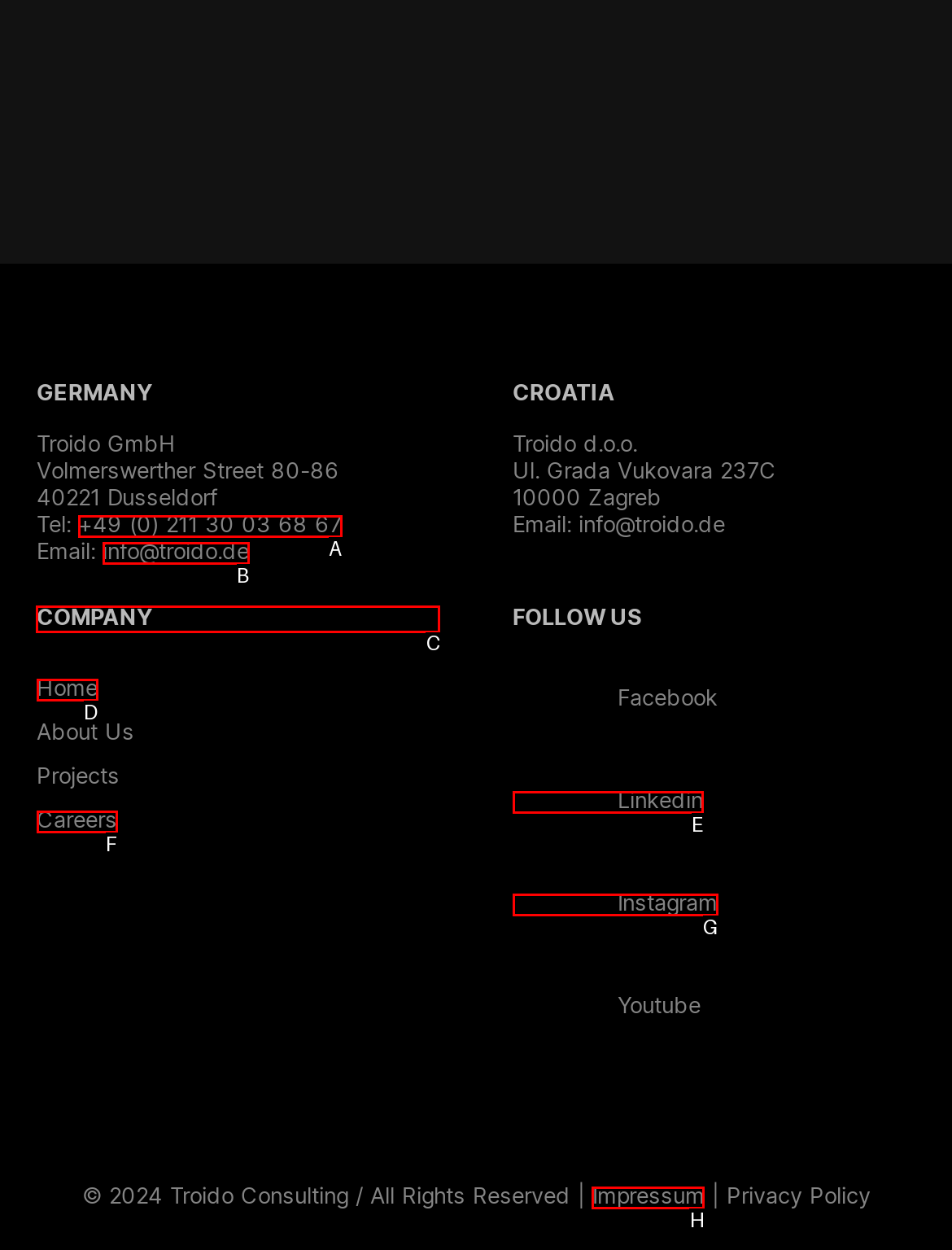Identify the correct choice to execute this task: View company information
Respond with the letter corresponding to the right option from the available choices.

C